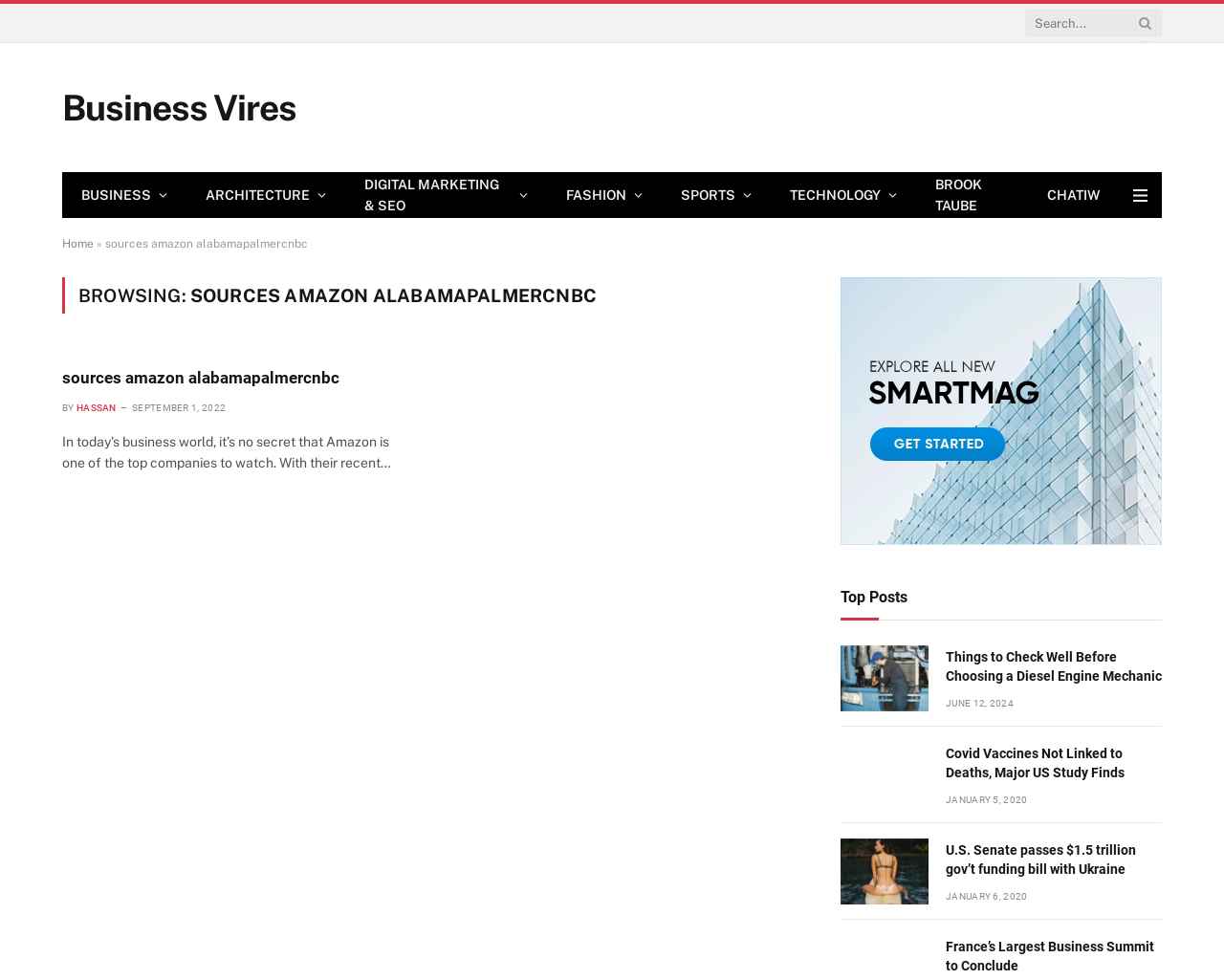What is the author of the first article?
Based on the visual details in the image, please answer the question thoroughly.

I looked at the first article on the webpage and found the author's name, which is 'HASSAN', mentioned after the 'BY' text.